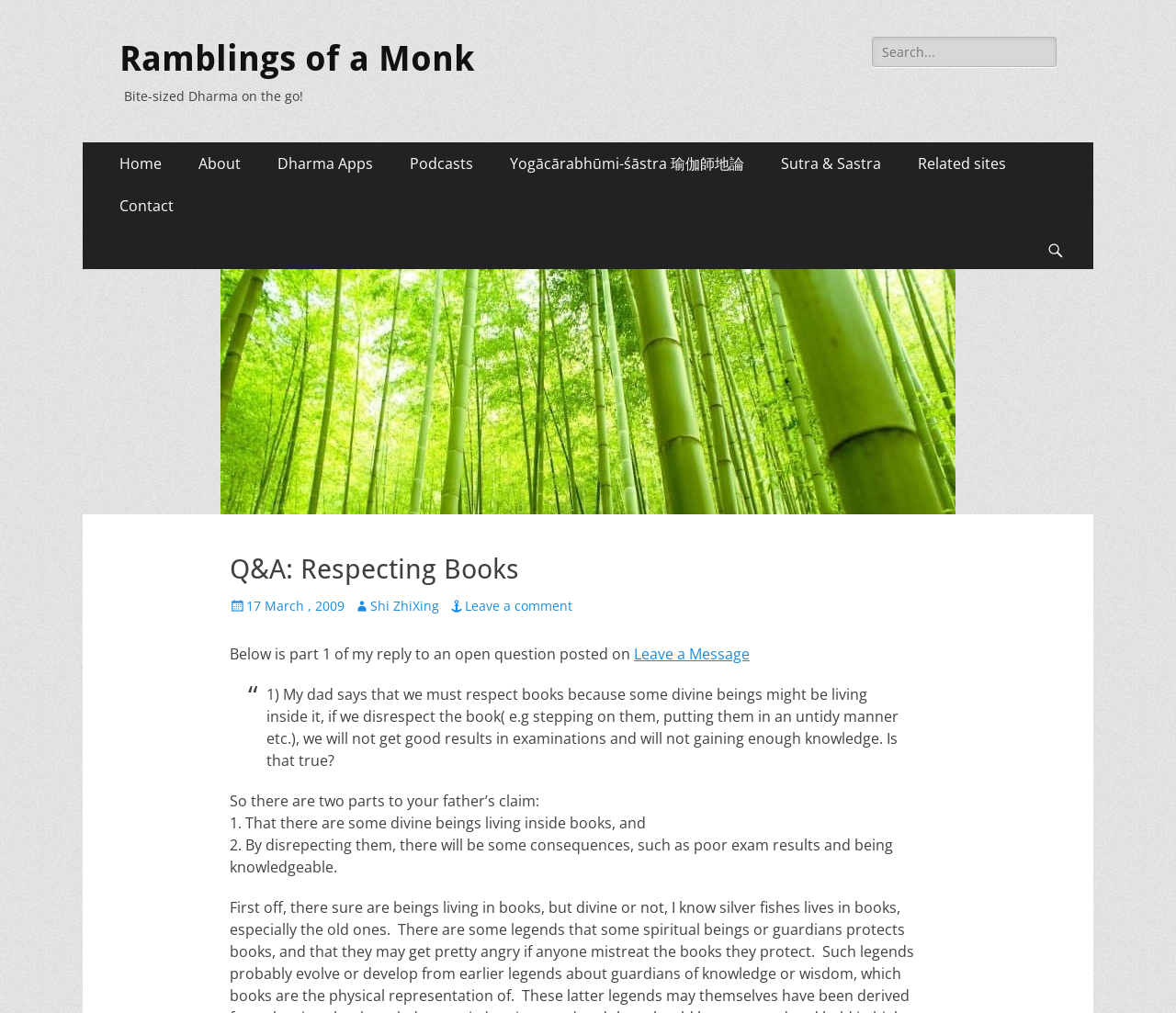Determine the bounding box coordinates for the clickable element to execute this instruction: "Go to the home page". Provide the coordinates as four float numbers between 0 and 1, i.e., [left, top, right, bottom].

[0.086, 0.141, 0.153, 0.183]